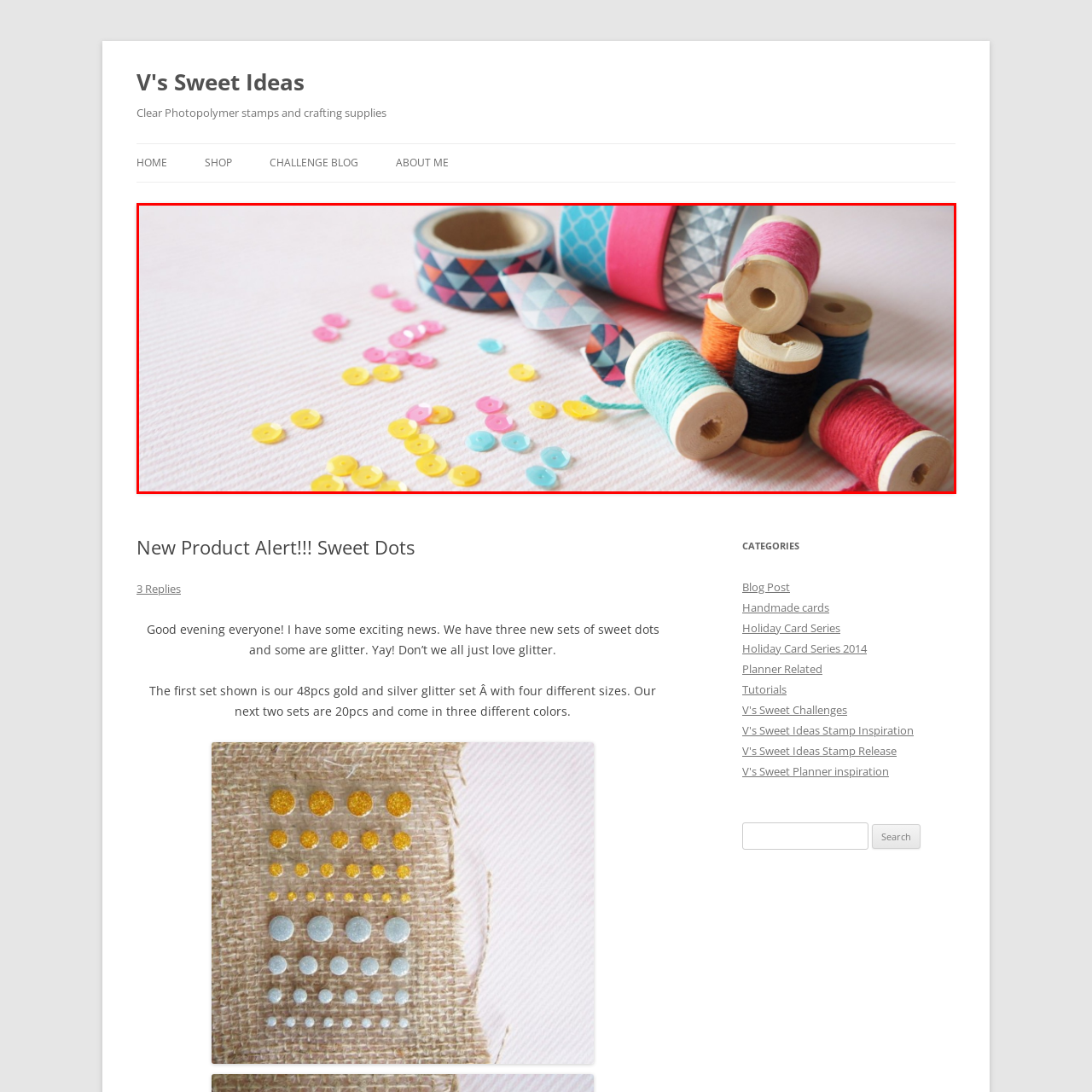Please concentrate on the part of the image enclosed by the red bounding box and answer the following question in detail using the information visible: What is the purpose of the washi tape?

The washi tape, adorned with geometric patterns and solid colors, hints at creative projects waiting to be crafted, embodying the essence of artistic expression and DIY enthusiasm, as described in the caption.